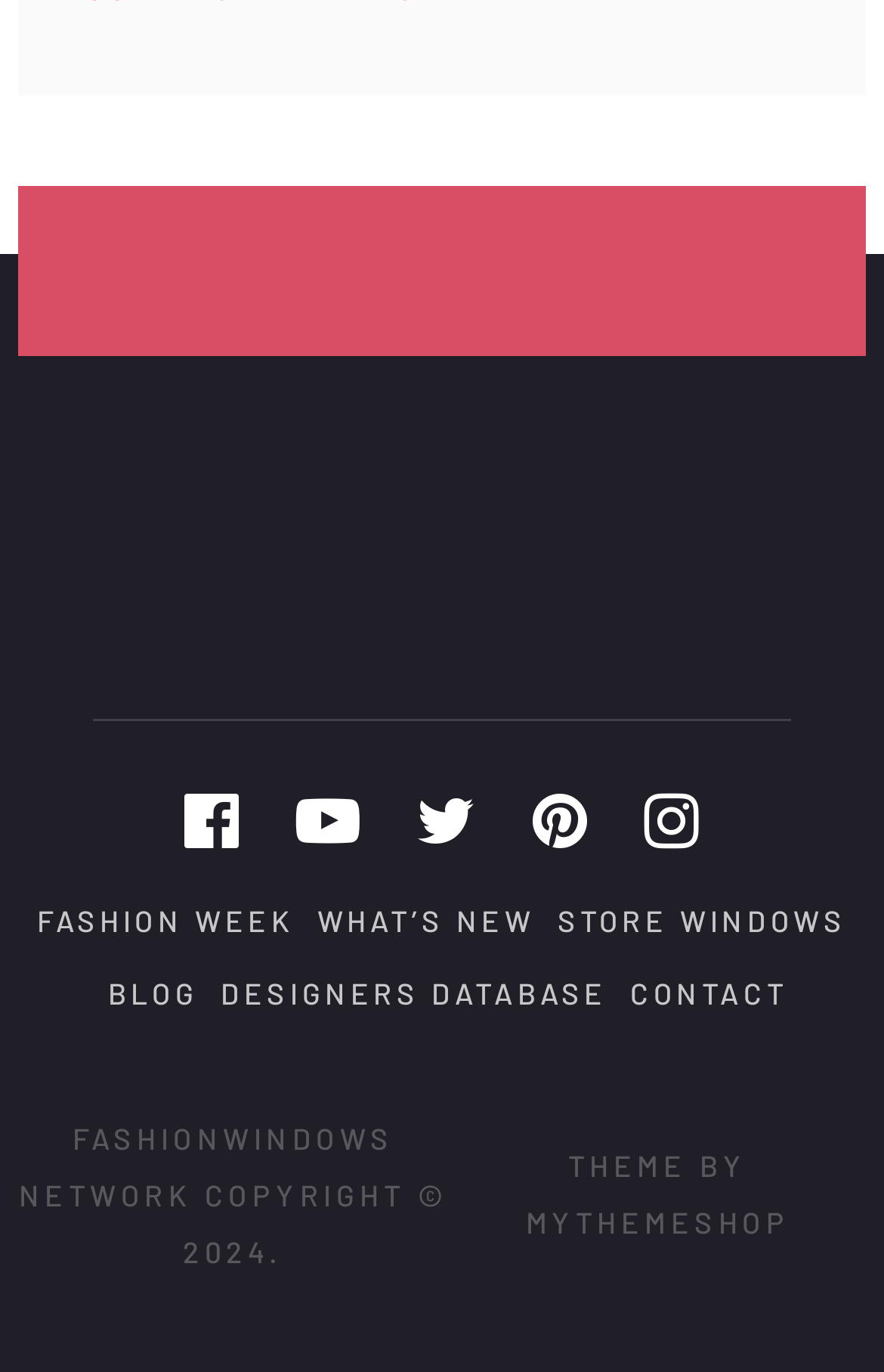Carefully examine the image and provide an in-depth answer to the question: What is the name of the network?

The name of the network is mentioned as 'FASHIONWINDOWS NETWORK' in one of the links at the bottom of the webpage.